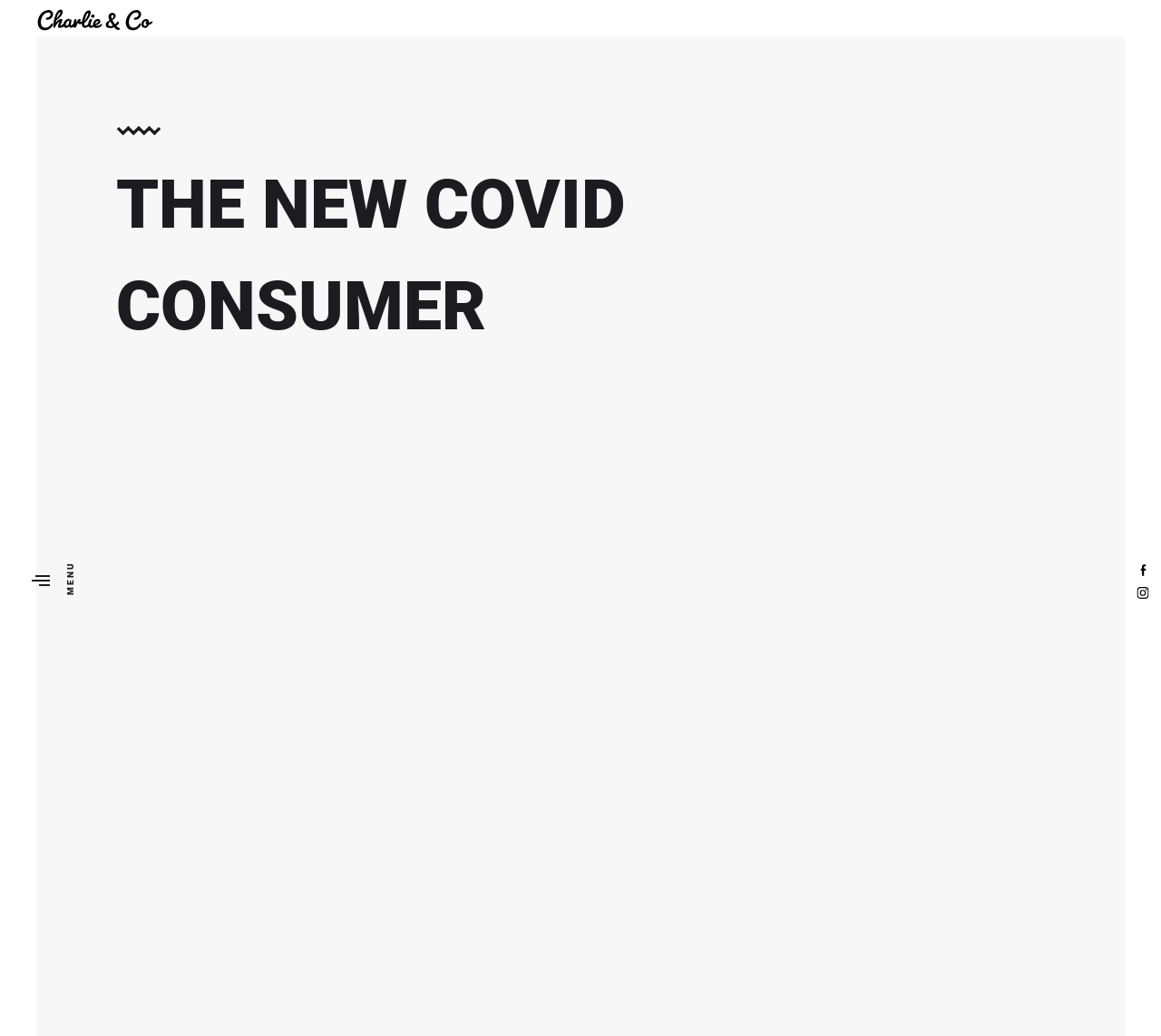Please indicate the bounding box coordinates of the element's region to be clicked to achieve the instruction: "Read more about 'THE NEW COVID CONSUMER'". Provide the coordinates as four float numbers between 0 and 1, i.e., [left, top, right, bottom].

[0.1, 0.148, 0.82, 0.345]